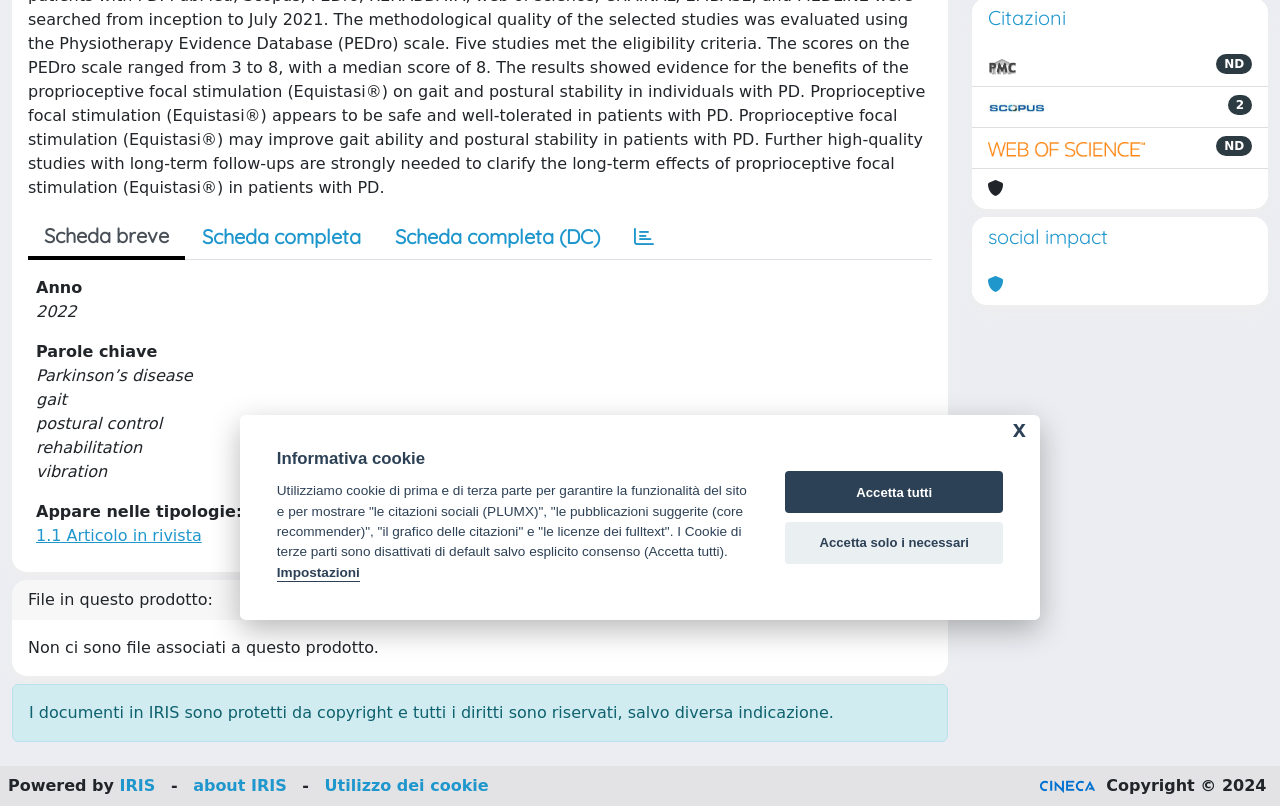Specify the bounding box coordinates (top-left x, top-left y, bottom-right x, bottom-right y) of the UI element in the screenshot that matches this description: Utilizzo dei cookie

[0.254, 0.962, 0.382, 0.986]